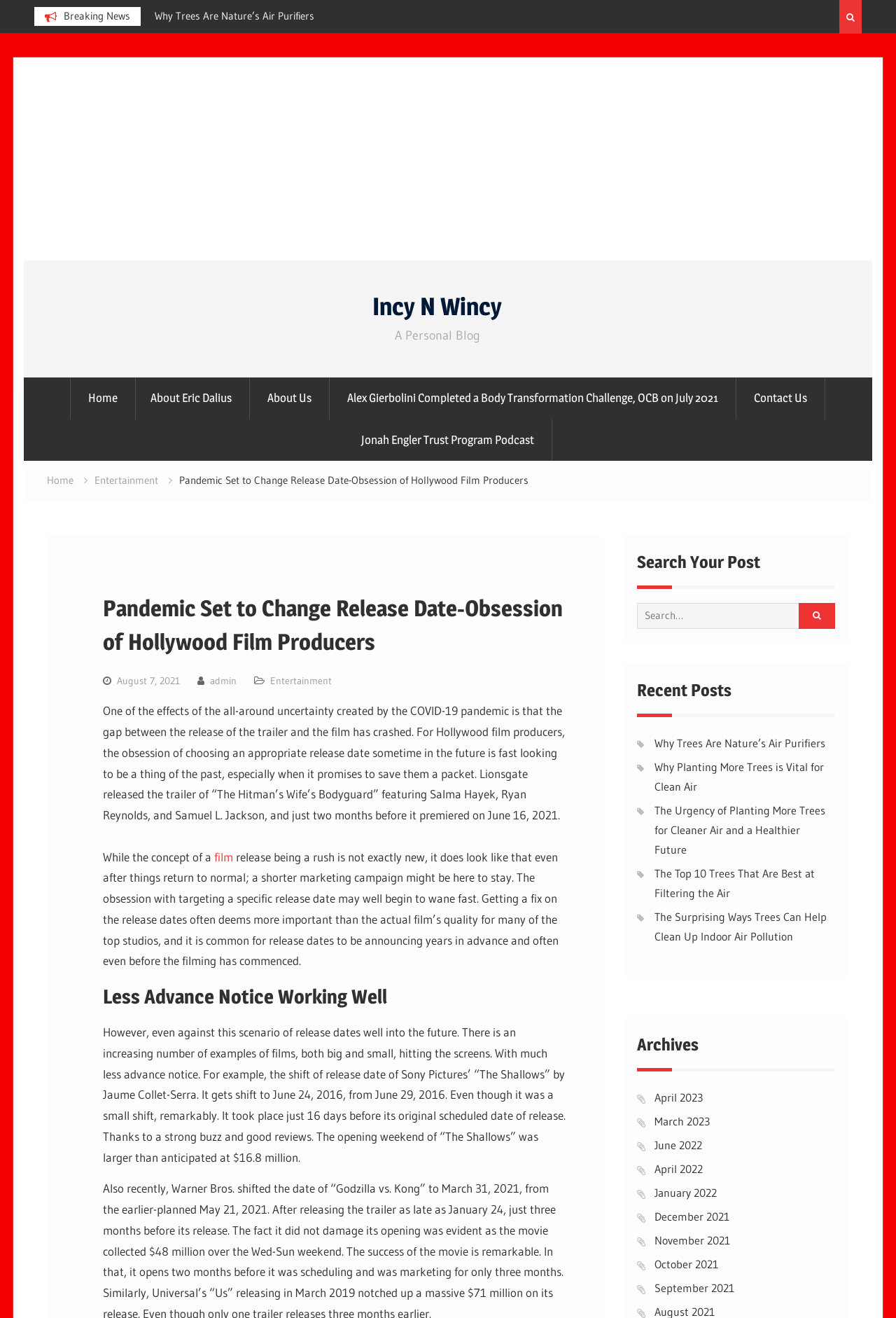Given the element description "Incy N Wincy" in the screenshot, predict the bounding box coordinates of that UI element.

[0.416, 0.221, 0.561, 0.244]